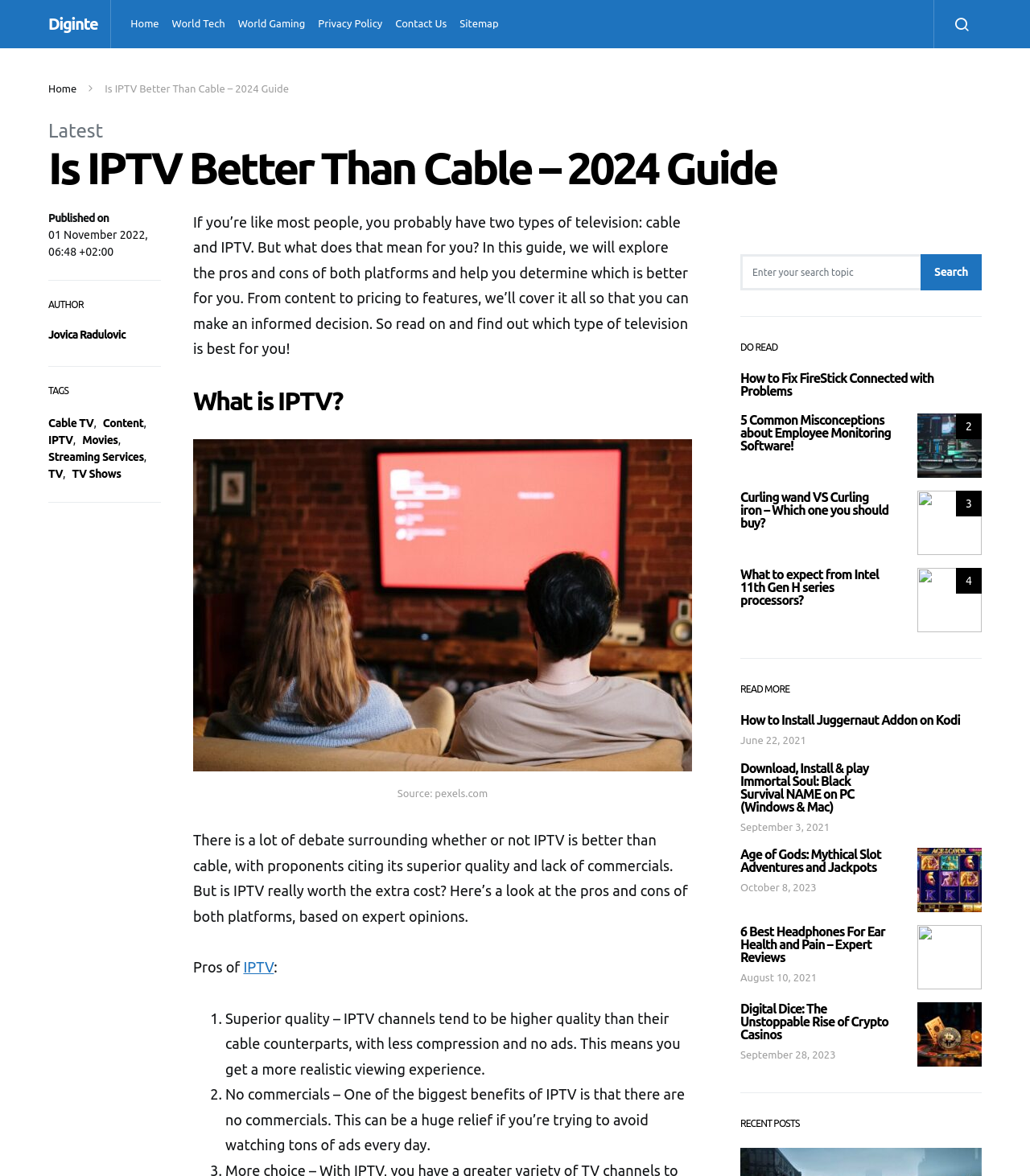Calculate the bounding box coordinates for the UI element based on the following description: "September 28, 2023". Ensure the coordinates are four float numbers between 0 and 1, i.e., [left, top, right, bottom].

[0.719, 0.853, 0.811, 0.866]